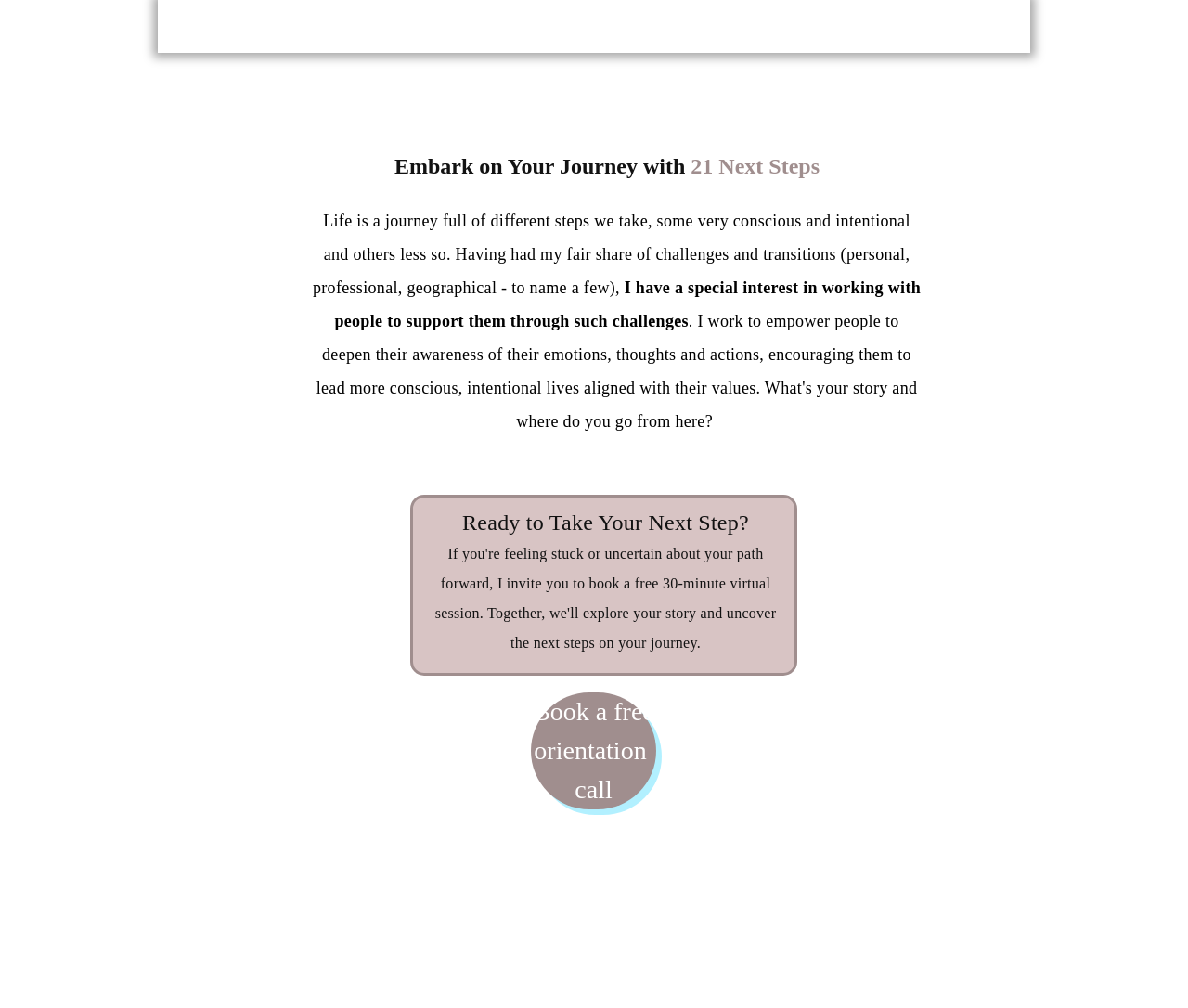Identify the bounding box coordinates for the UI element described as follows: "HOME". Ensure the coordinates are four float numbers between 0 and 1, formatted as [left, top, right, bottom].

[0.133, 0.055, 0.354, 0.12]